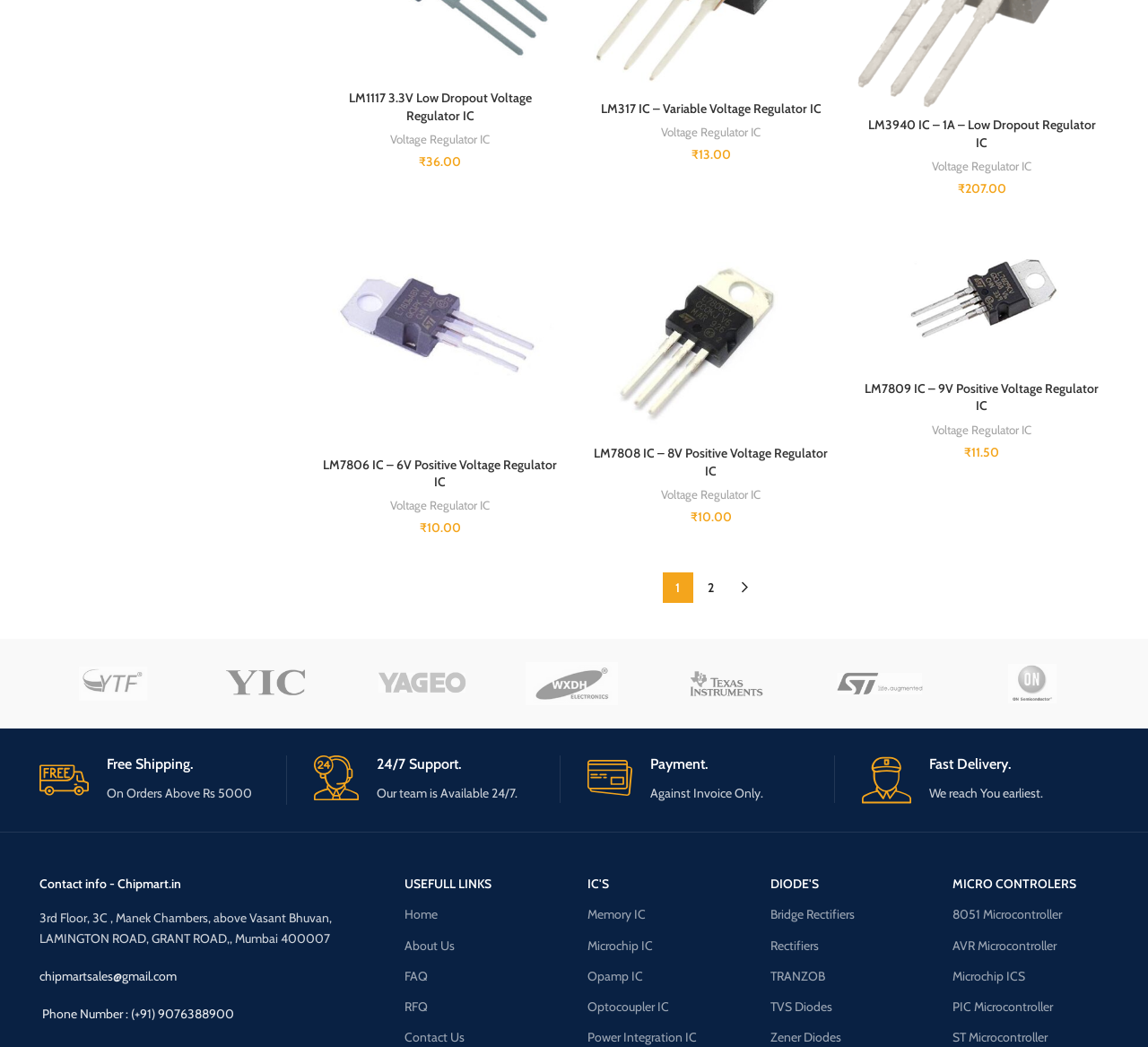Use the information in the screenshot to answer the question comprehensively: What is the category of the product 'LM7806 IC – 6V Positive Voltage Regulator IC'?

The category of the product 'LM7806 IC – 6V Positive Voltage Regulator IC' can be found by looking at the link element with the text 'Voltage Regulator IC' which is located near the heading element with the text 'LM7806 IC – 6V Positive Voltage Regulator IC'.